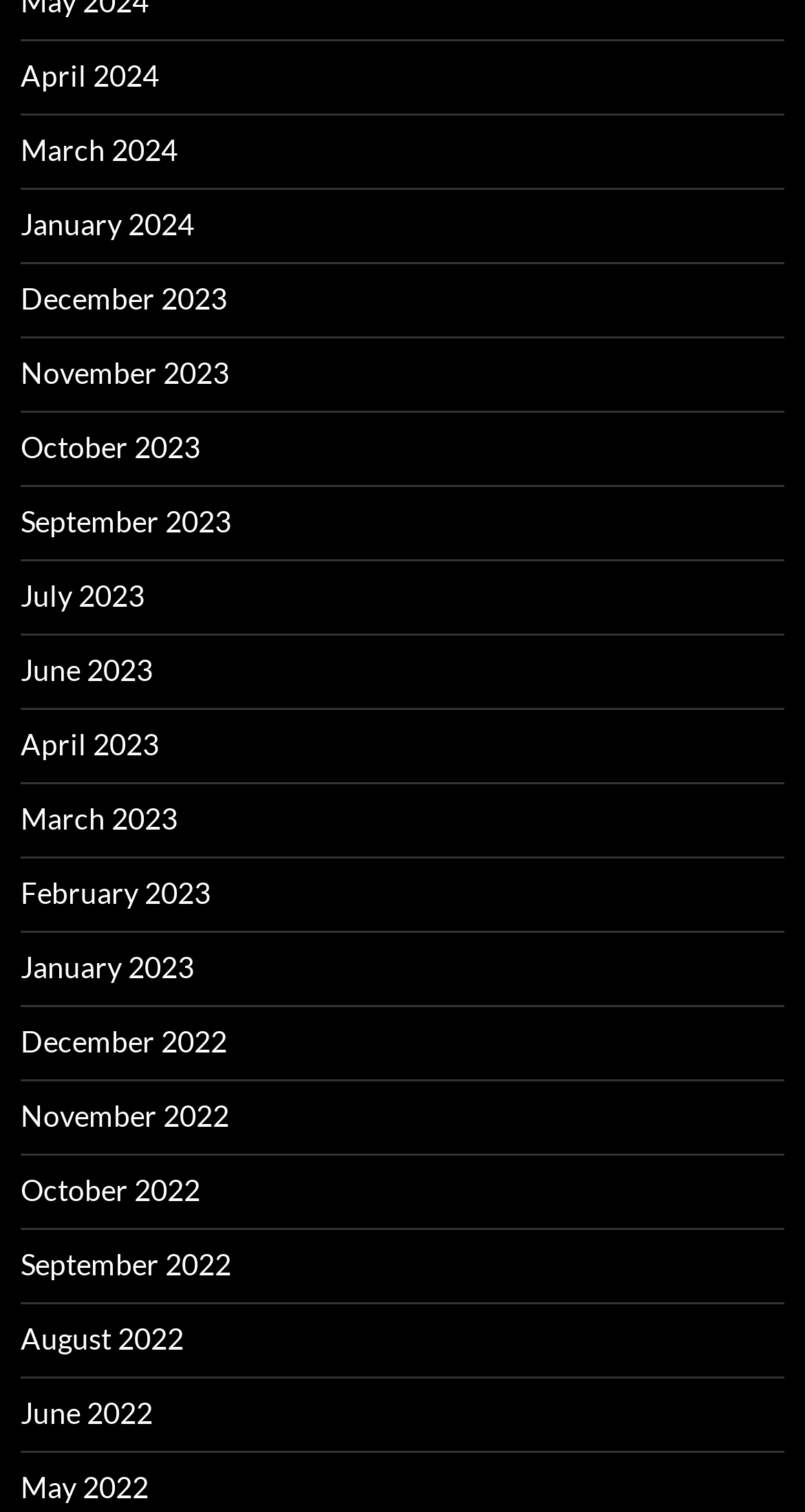Identify the bounding box coordinates for the element you need to click to achieve the following task: "go to March 2023". Provide the bounding box coordinates as four float numbers between 0 and 1, in the form [left, top, right, bottom].

[0.026, 0.53, 0.221, 0.553]